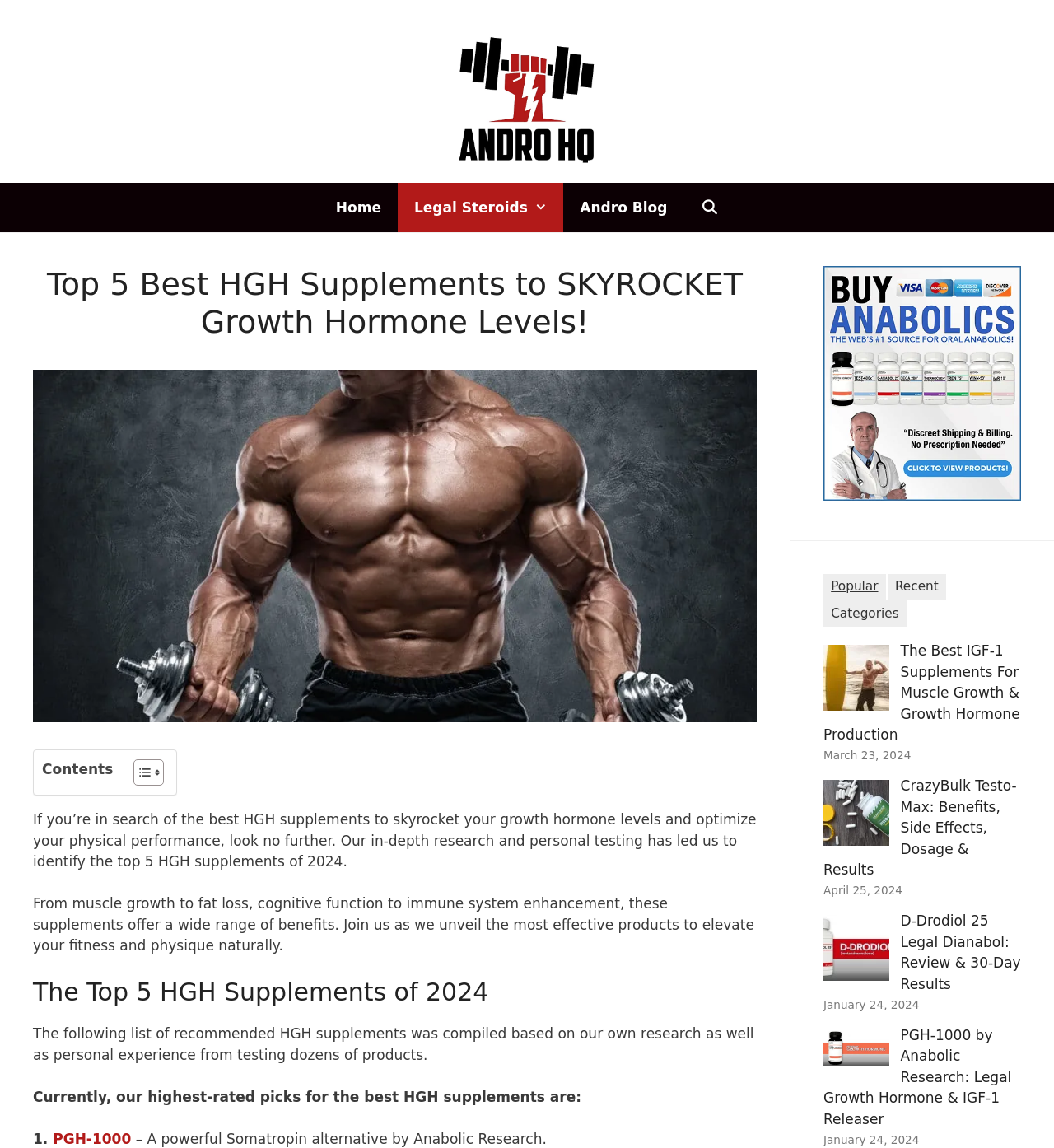What is the category of the link 'Legal Steroids'?
Provide a comprehensive and detailed answer to the question.

The link 'Legal Steroids' is categorized under 'Legal steroids', as it is listed alongside other links related to legal steroids, such as 'Popular', 'Recent', and 'Categories'.